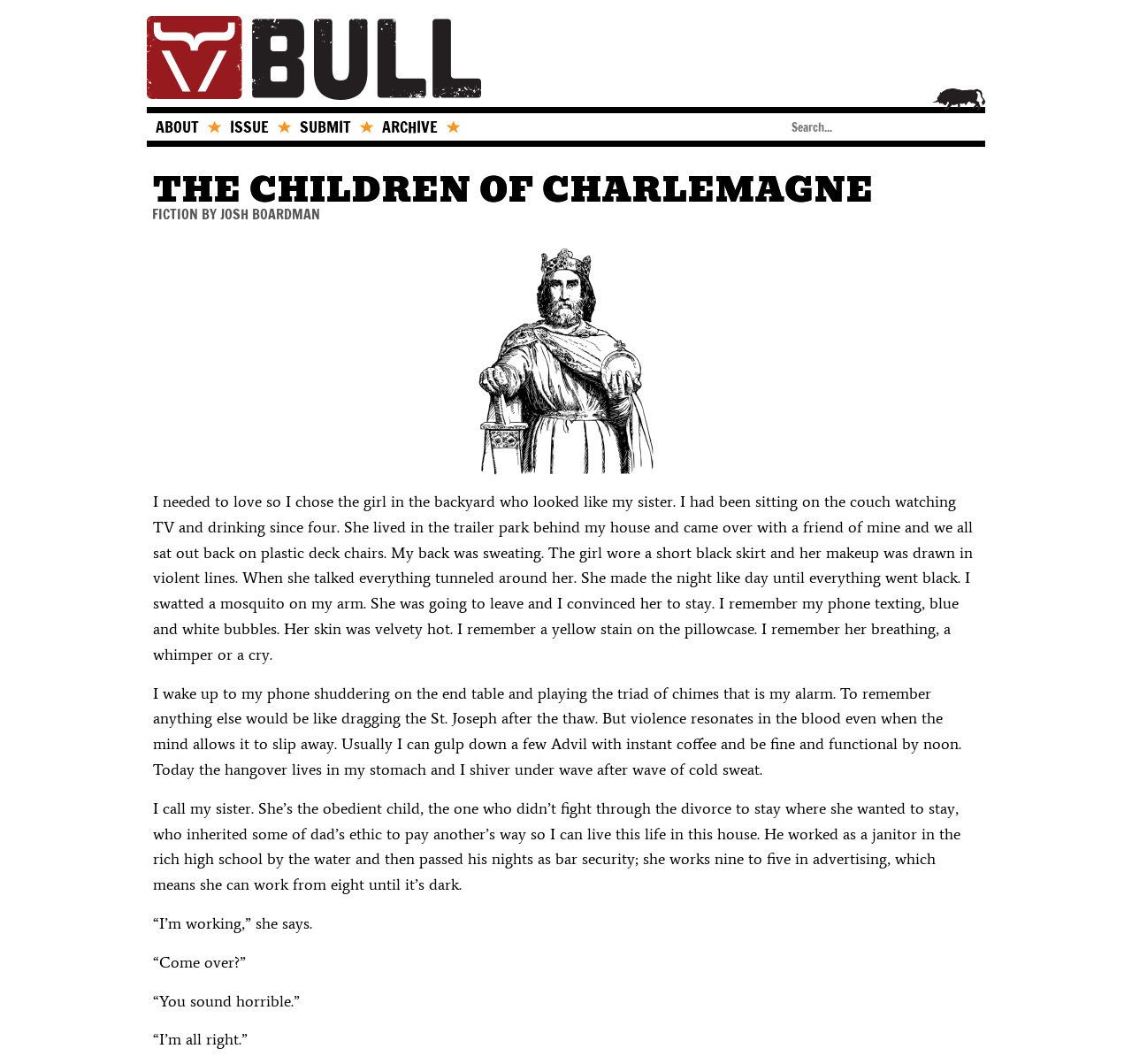Create a detailed description of the webpage's content and layout.

The webpage appears to be a literary website, specifically a page dedicated to a short story titled "The Children of Charlemagne" by Josh Boardman. 

At the top of the page, there is a header section with a logo image and a link to "MrBullBull", which is likely the website's title or brand name. Below this, there are four navigation links: "ABOUT", "ISSUE", "SUBMIT", and "ARCHIVE", which are evenly spaced and aligned horizontally.

To the right of the navigation links, there is a search bar with a placeholder text "Search...". 

The main content of the page is divided into two sections. The first section has a heading "THE CHILDREN OF CHARLEMAGNE" and below it, there are three links: "FICTION", "BY", and "JOSH BOARDMAN", which indicate the story's genre, author, and title. 

Below these links, there is a large image related to the story, and a link to the story title "The Children of Charlemagne". 

The second section of the main content consists of four blocks of text, which appear to be excerpts or paragraphs from the short story. These texts describe a narrative about a person's experiences, including interactions with a girl, memories, and conversations with a sister. The texts are arranged vertically, with each block separated from the others by a small gap.